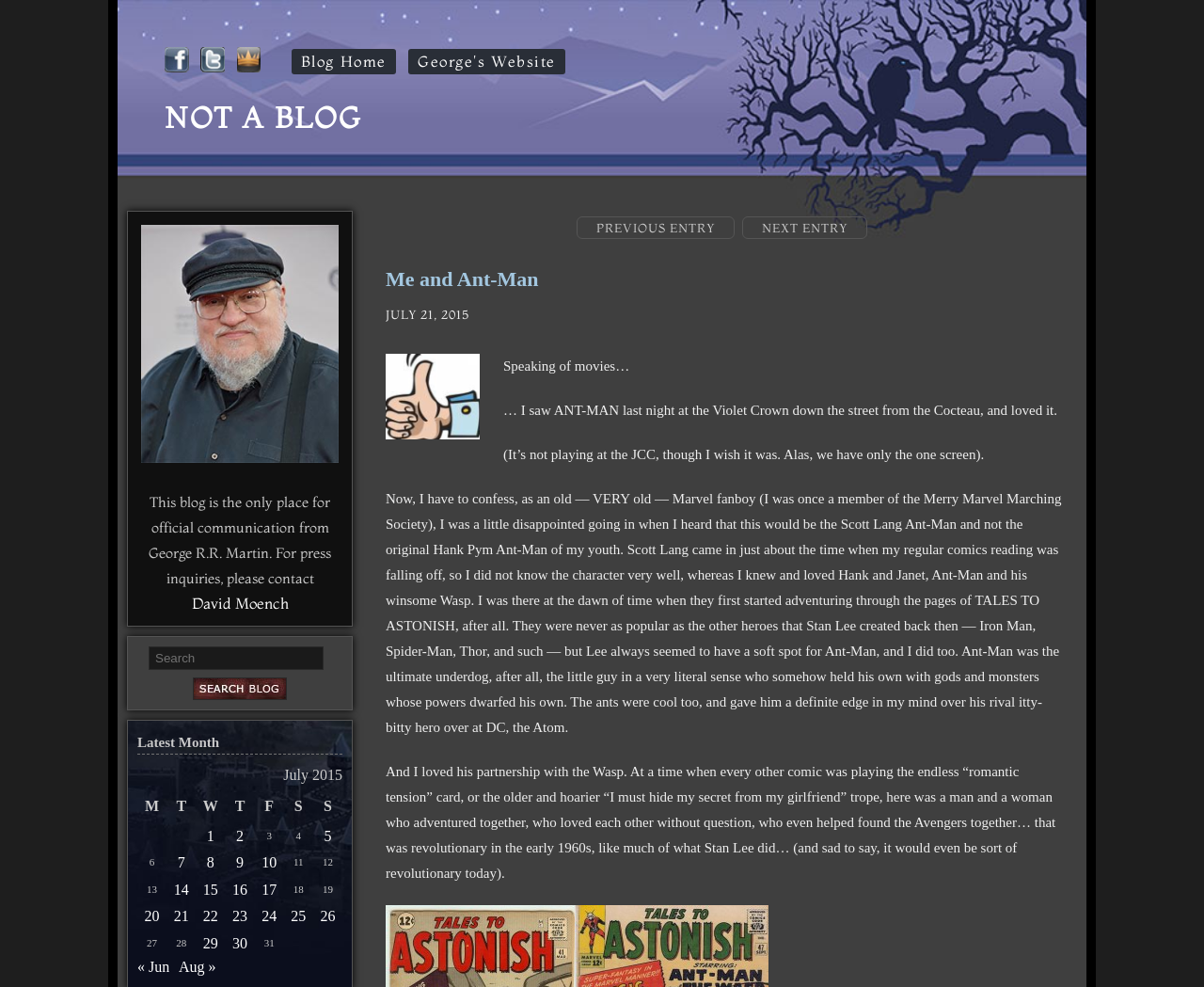Answer the following inquiry with a single word or phrase:
What is the date of the blog post?

July 21, 2015